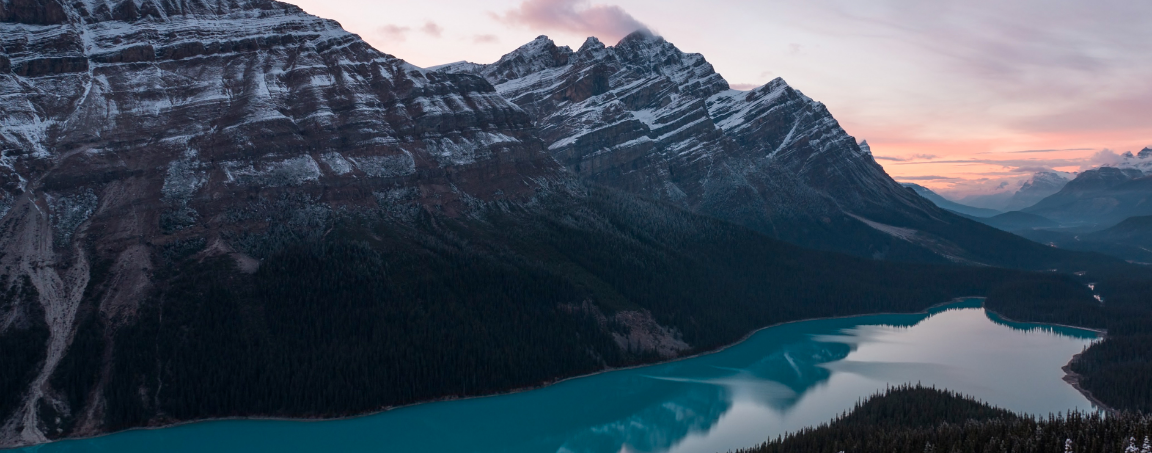Explain in detail what you see in the image.

The image captures a breathtaking panoramic view of a mountainous landscape at dusk. Majestic peaks, adorned with patches of snow, rise dramatically over a tranquil turquoise lake. The water reflects the soft hues of the setting sun, blending shades of blue and pink with the dark silhouettes of the forested hills along the shore. Wisps of clouds float through the sky, adding to the serene ambiance. This picturesque scene showcases the stunning natural beauty typical of a remote wilderness, inviting viewers to immerse themselves in its calm and grandeur.